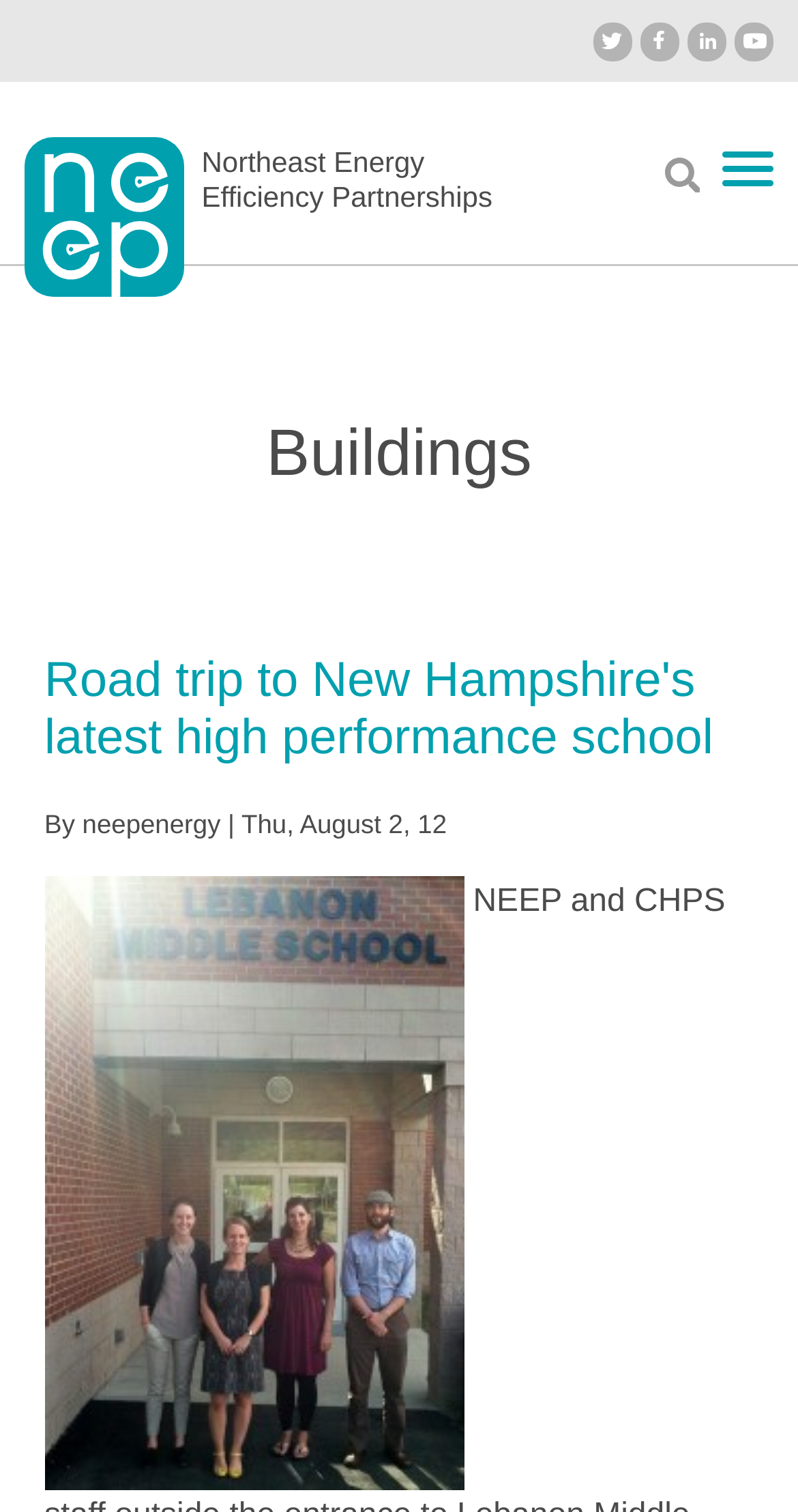Using the information from the screenshot, answer the following question thoroughly:
How many main navigation links are there?

I counted the number of main navigation links by looking at the links under the 'Secondary menu' navigation element. There are 6 links: 'ABOUT', 'EVENTS', 'BLOG', 'OUR WORK', 'NETWORK', and 'RESOURCES'.